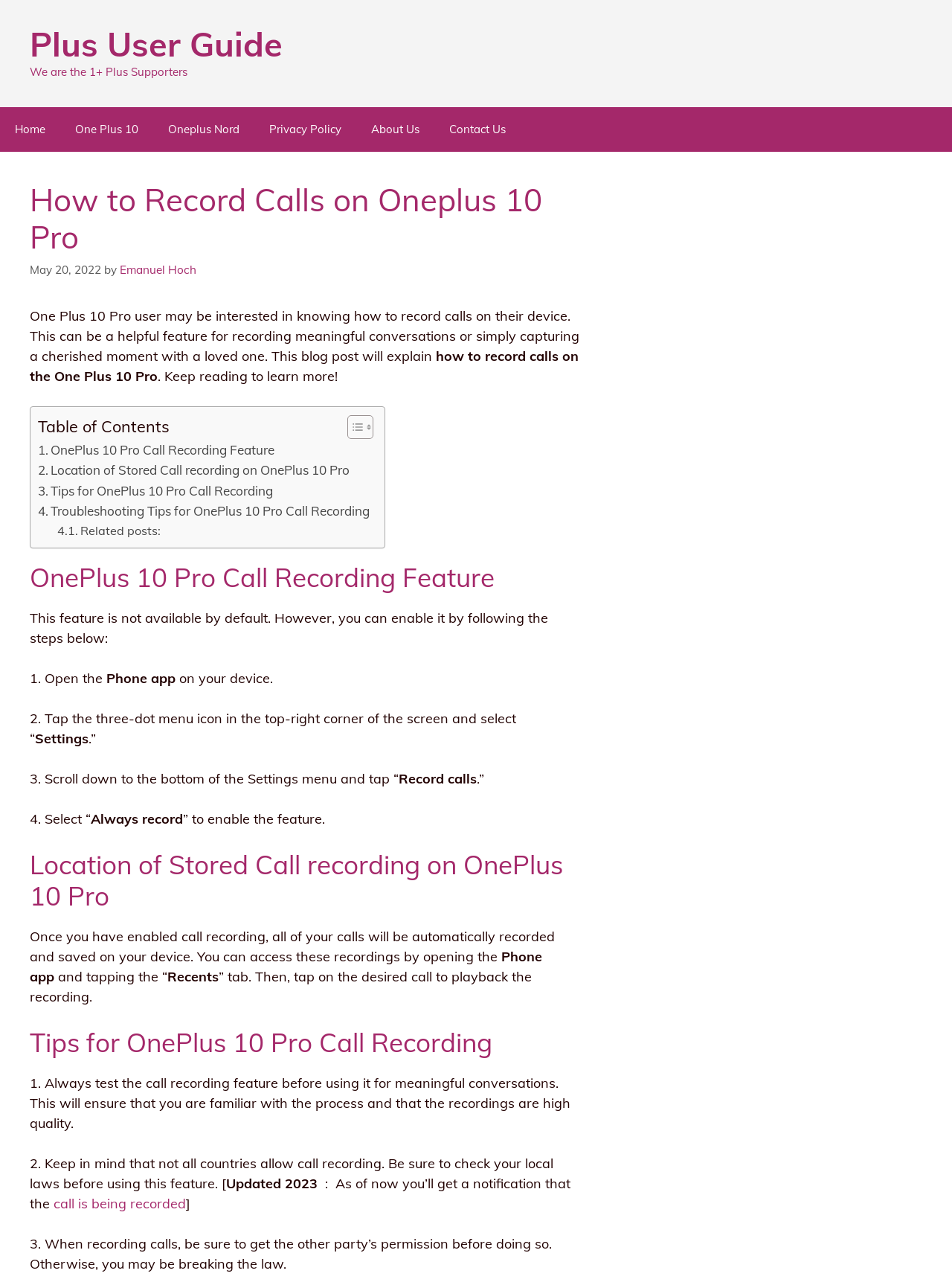Pinpoint the bounding box coordinates of the clickable element to carry out the following instruction: "Click on the 'Oneplus Nord' link."

[0.161, 0.083, 0.267, 0.118]